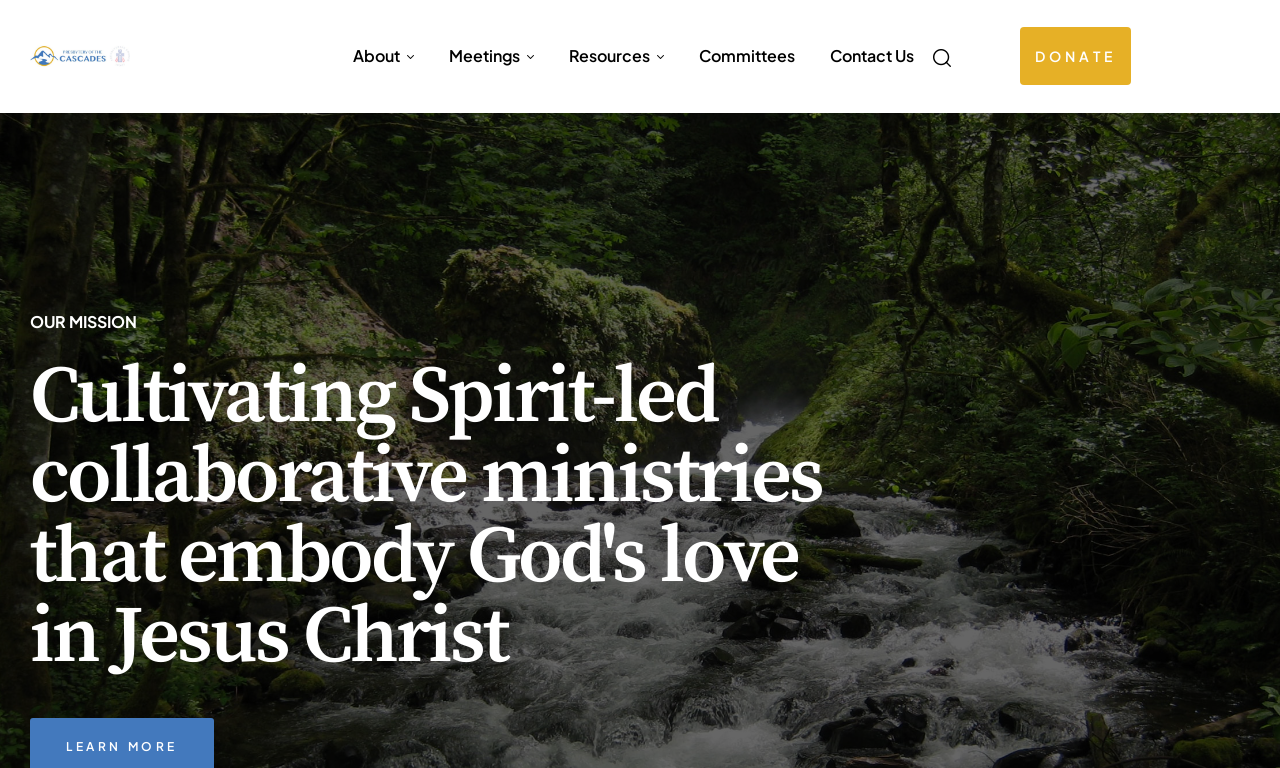Is there a donation option?
Please answer the question with as much detail and depth as you can.

I found a link element with the text 'DONATE' which suggests that the organization provides an option for users to donate.